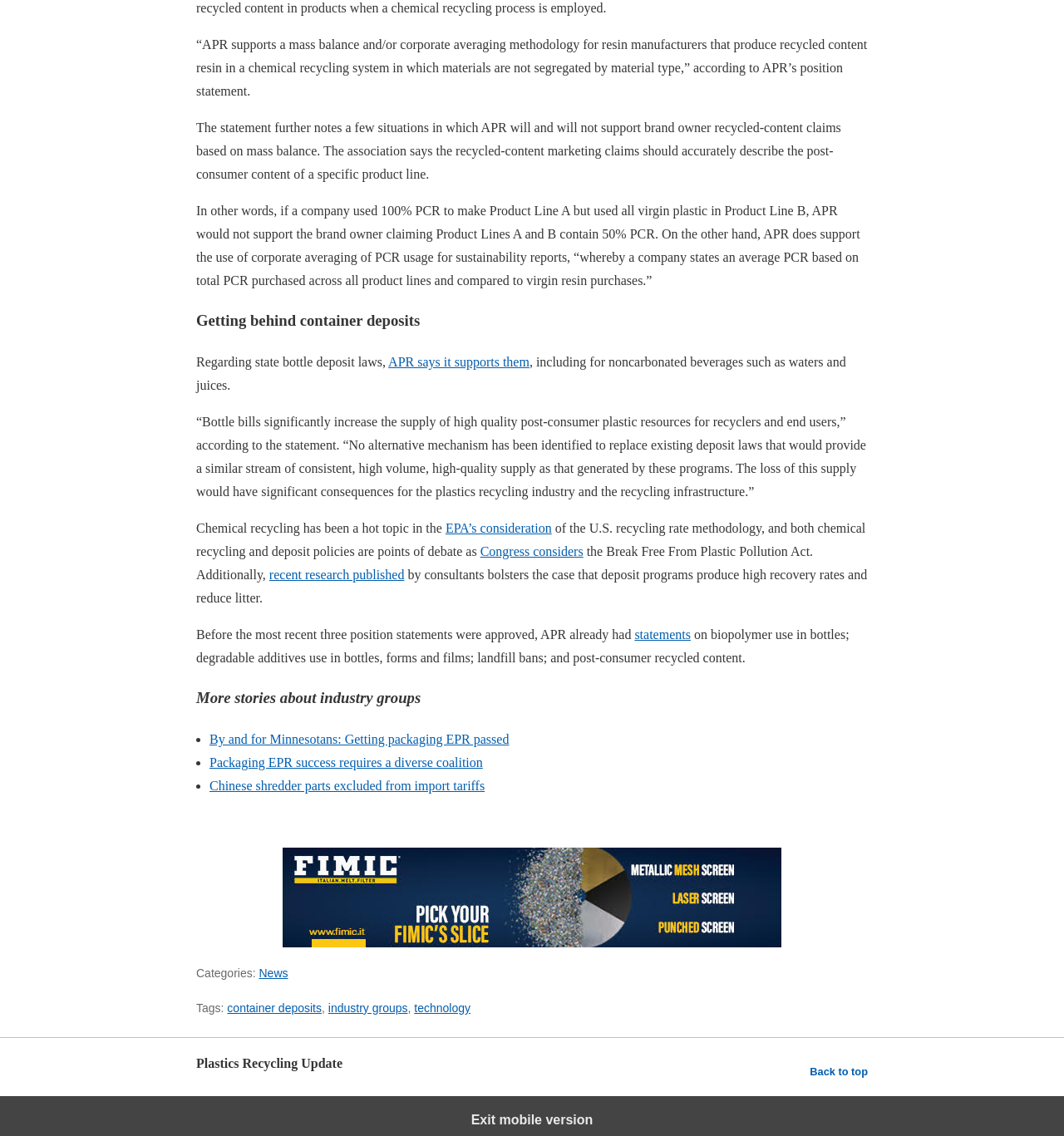What is APR's position on mass balance methodology?
Provide a detailed and well-explained answer to the question.

According to the webpage, APR supports a mass balance and/or corporate averaging methodology for resin manufacturers that produce recycled content resin in a chemical recycling system in which materials are not segregated by material type.